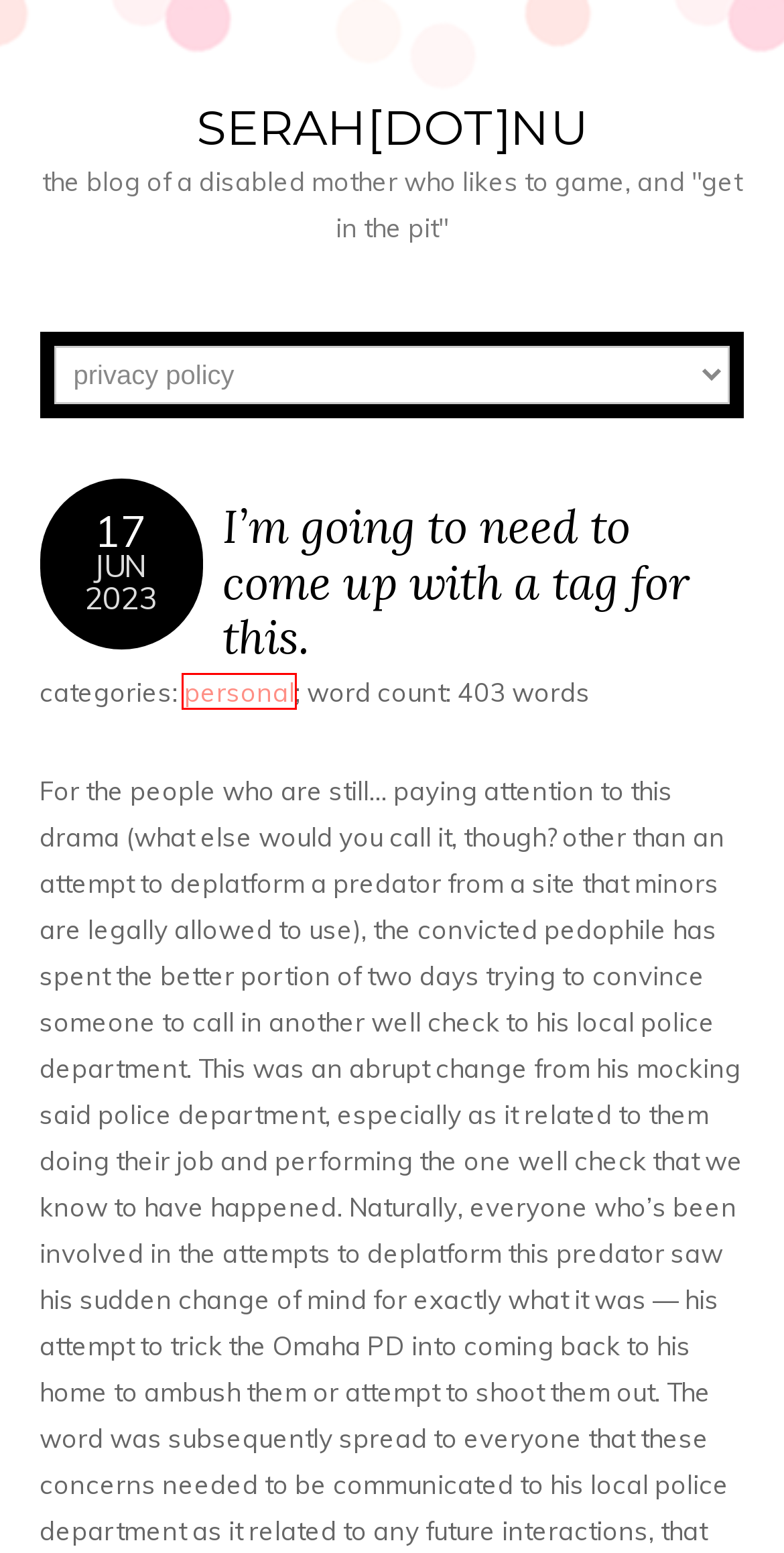Inspect the provided webpage screenshot, concentrating on the element within the red bounding box. Select the description that best represents the new webpage after you click the highlighted element. Here are the candidates:
A. I seriously do not get paid enough for this. | serah[DOT]nu
B. serah[DOT]nu | the blog of a disabled mother who likes to game, and "get in the pit"
C. survival horror | serah[DOT]nu
D. re-AOL | serah[DOT]nu
E. anime | serah[DOT]nu
F. gaming | serah[DOT]nu
G. personal | serah[DOT]nu
H. politics | serah[DOT]nu

G